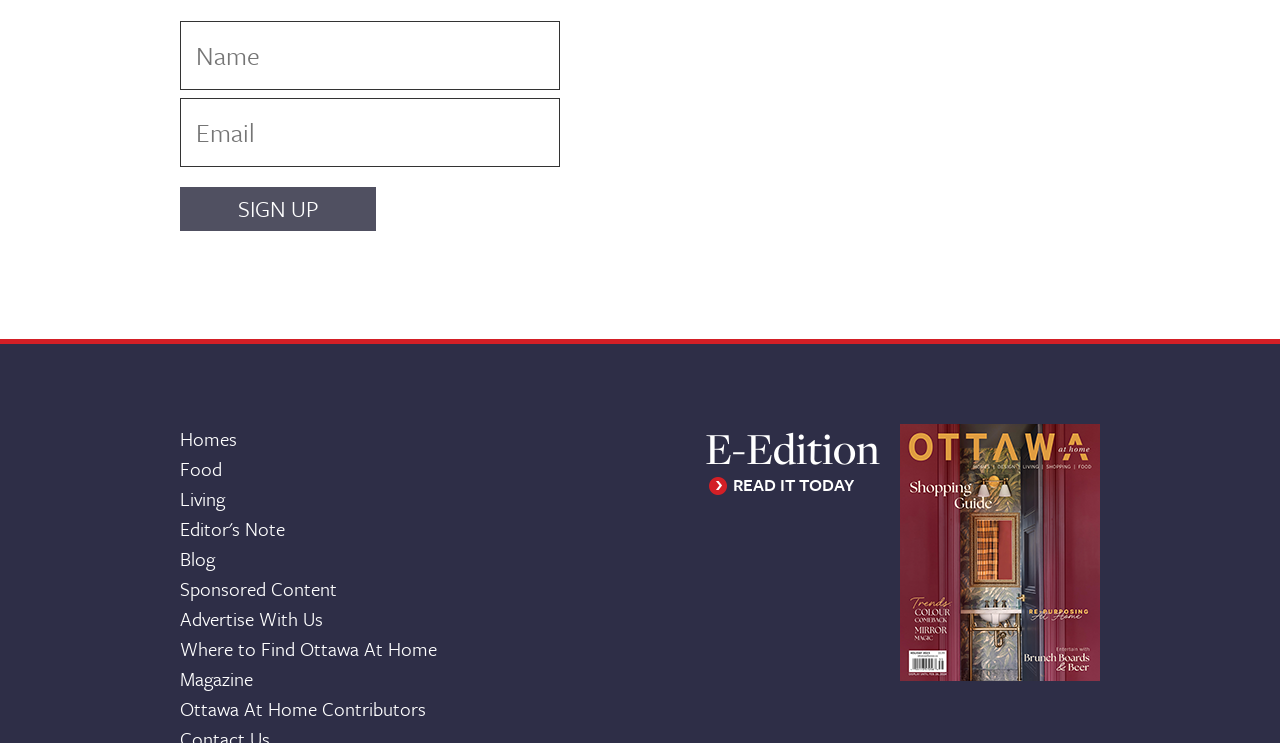Please identify the bounding box coordinates of the clickable area that will fulfill the following instruction: "Click on the 'December Update' link". The coordinates should be in the format of four float numbers between 0 and 1, i.e., [left, top, right, bottom].

None